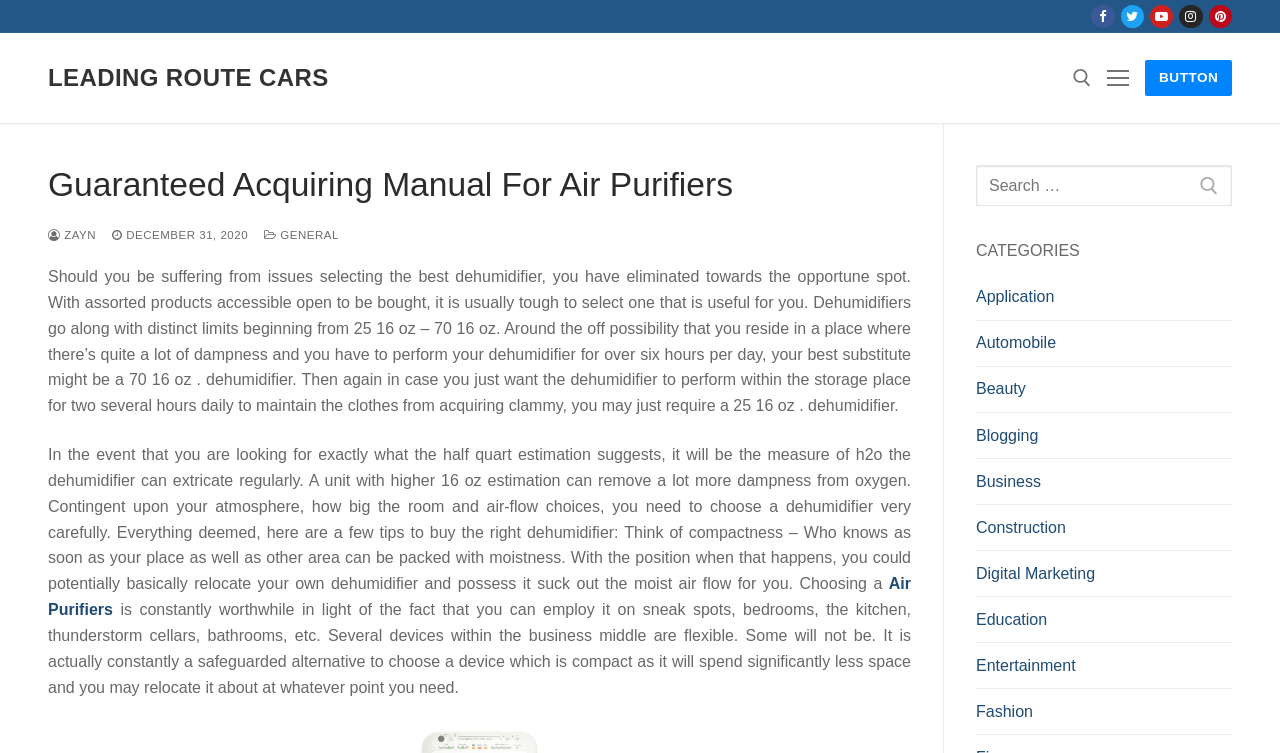What is the purpose of the dehumidifier?
Look at the image and answer the question using a single word or phrase.

Remove moisture from air